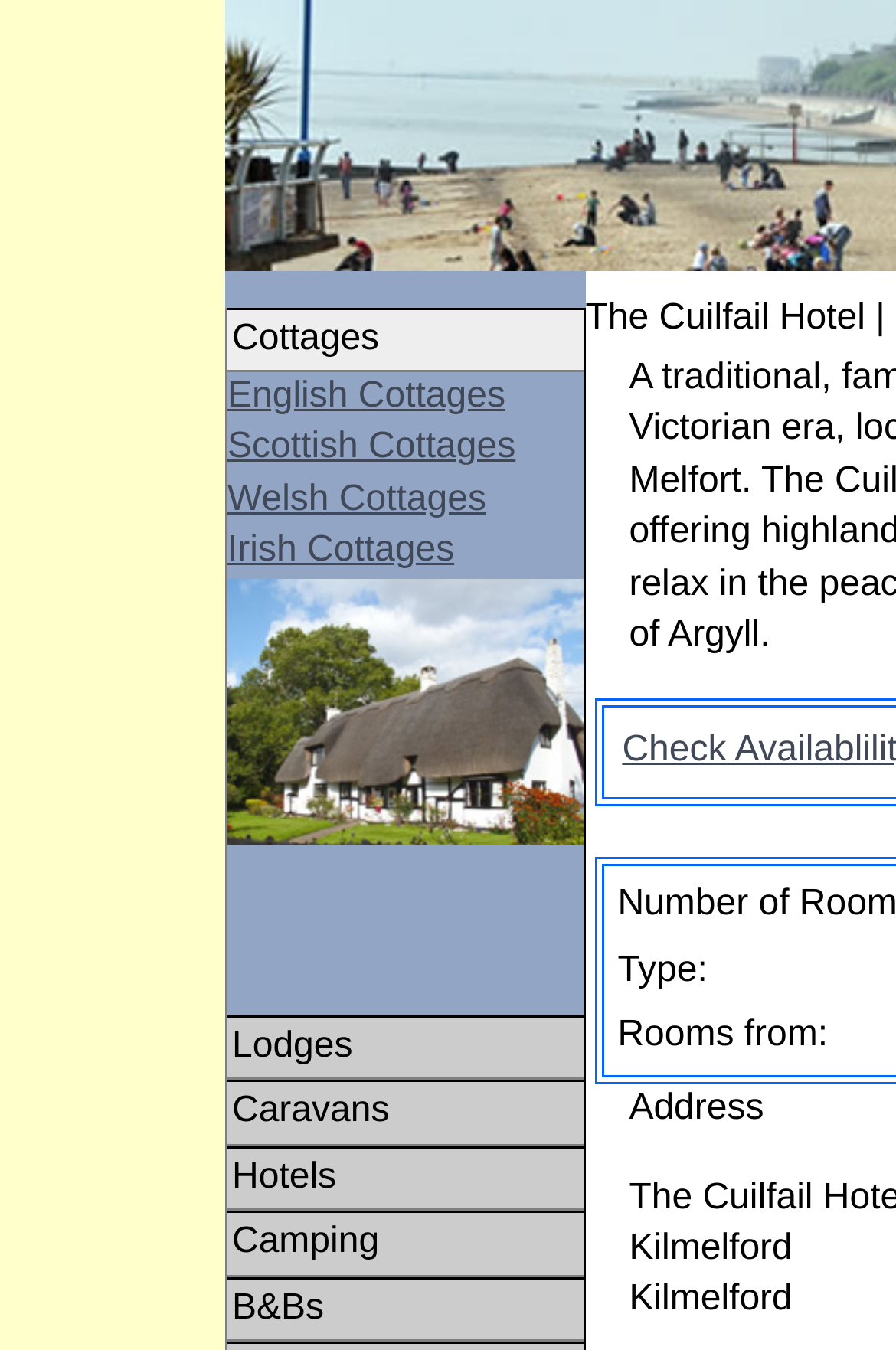Please find the bounding box coordinates of the element's region to be clicked to carry out this instruction: "Select English Cottages".

[0.254, 0.279, 0.564, 0.308]